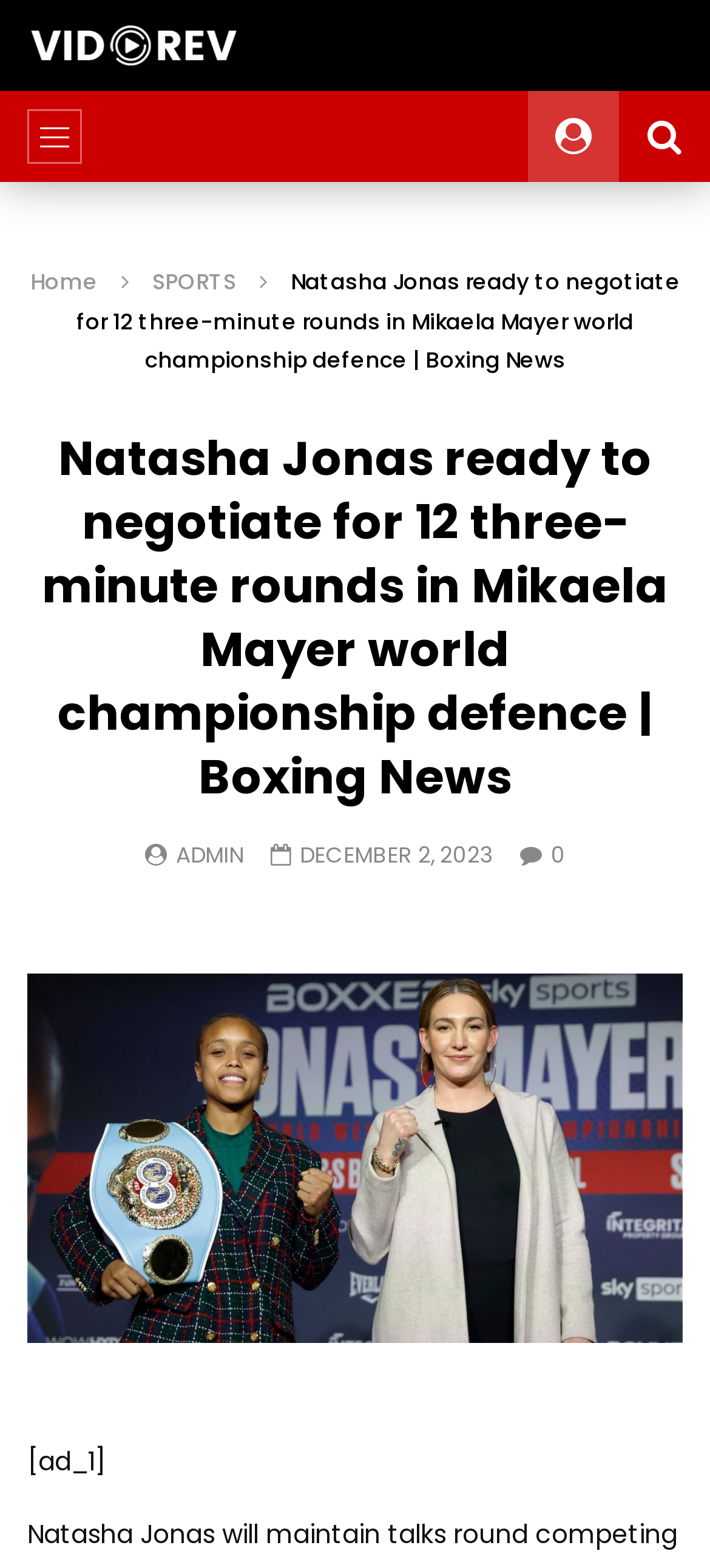Please analyze the image and give a detailed answer to the question:
How many links are there in the top navigation bar?

I counted the number of links in the top navigation bar by examining the links with IDs 179, 182, 175, and 177, which are all located at the top of the webpage and have similar bounding box coordinates, indicating that they are part of the same navigation bar.